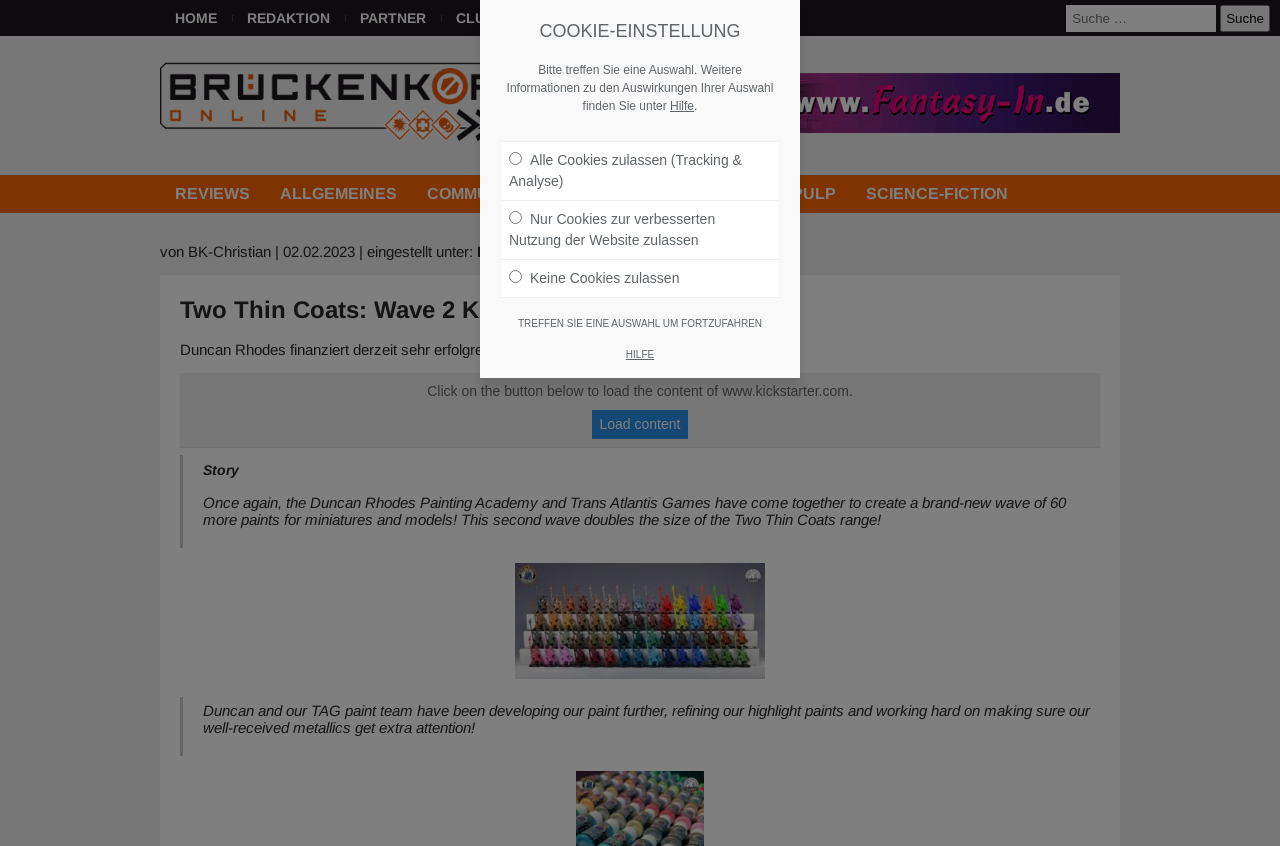Refer to the element description Funrize Review and identify the corresponding bounding box in the screenshot. Format the coordinates as (top-left x, top-left y, bottom-right x, bottom-right y) with values in the range of 0 to 1.

None